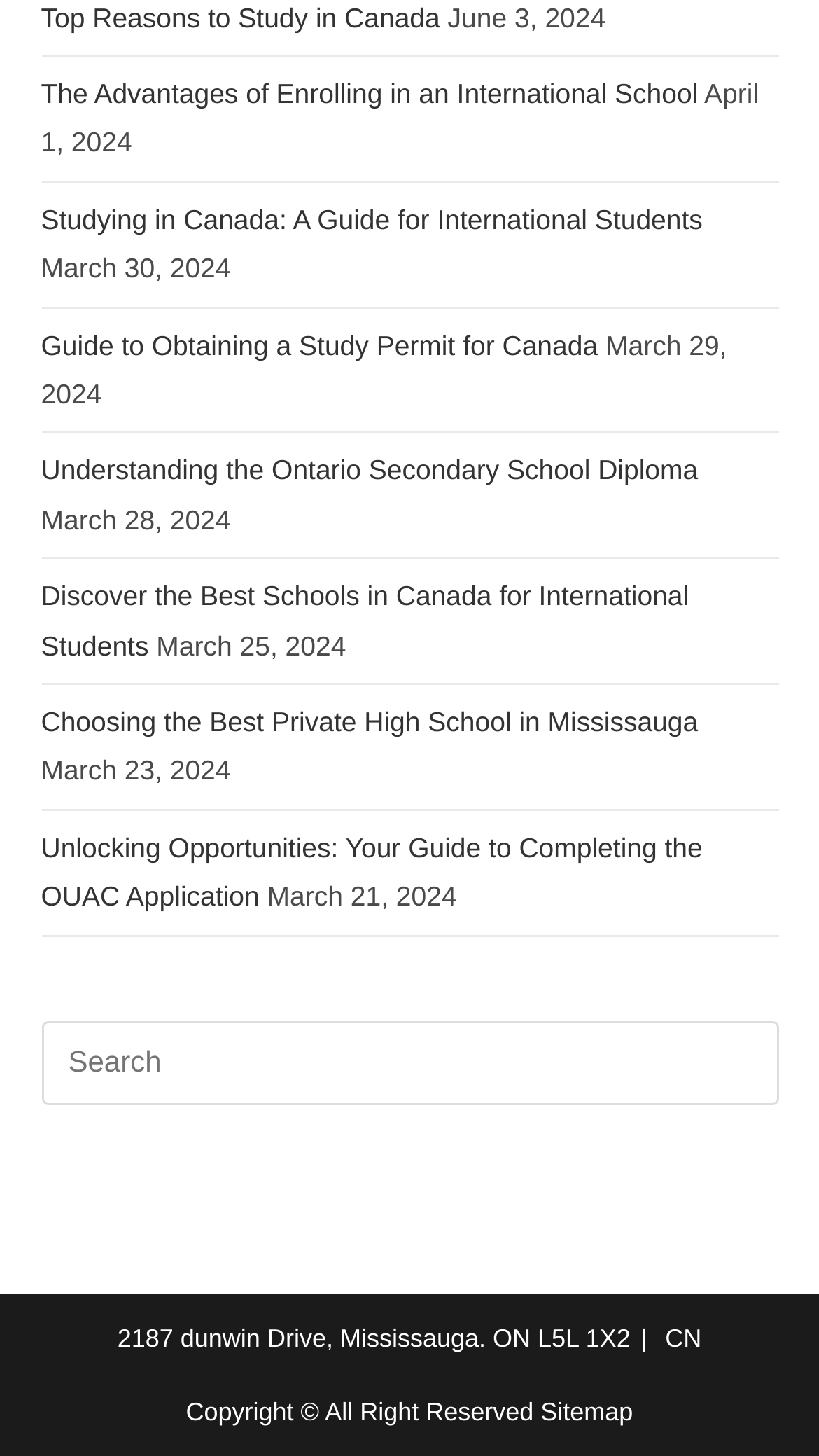Locate the bounding box coordinates of the clickable region to complete the following instruction: "Discover the Best Schools in Canada for International Students."

[0.05, 0.399, 0.841, 0.454]